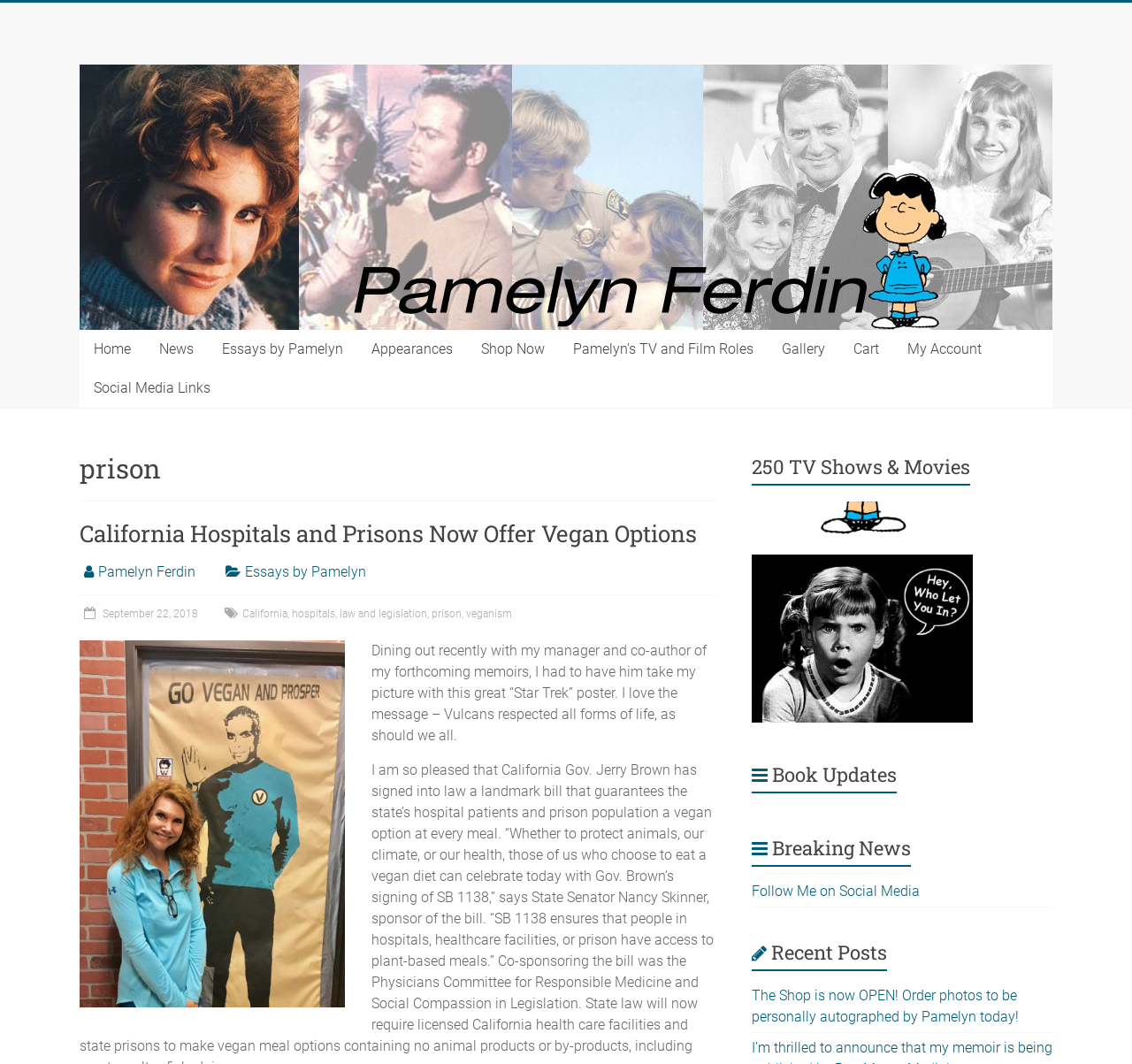Please identify the coordinates of the bounding box that should be clicked to fulfill this instruction: "Read the essay 'California Hospitals and Prisons Now Offer Vegan Options'".

[0.07, 0.487, 0.616, 0.515]